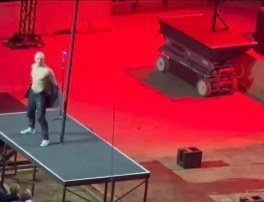Please reply with a single word or brief phrase to the question: 
What is the performer wearing on their feet?

white sneakers